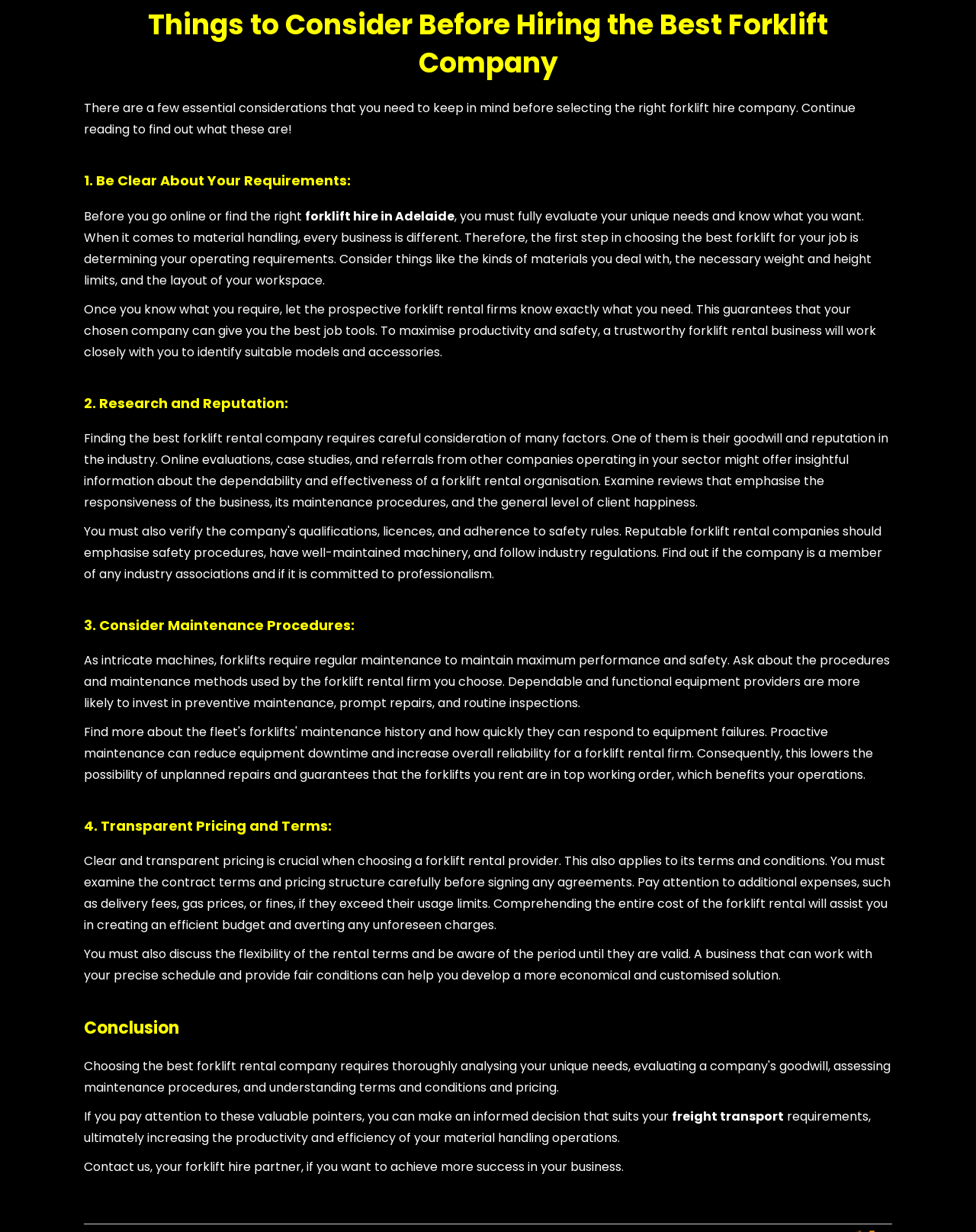Please use the details from the image to answer the following question comprehensively:
What is the goal of considering the mentioned factors when hiring a forklift company?

The webpage concludes that if one pays attention to the mentioned factors, they can make an informed decision that suits their requirements, ultimately increasing the productivity and efficiency of their material handling operations.